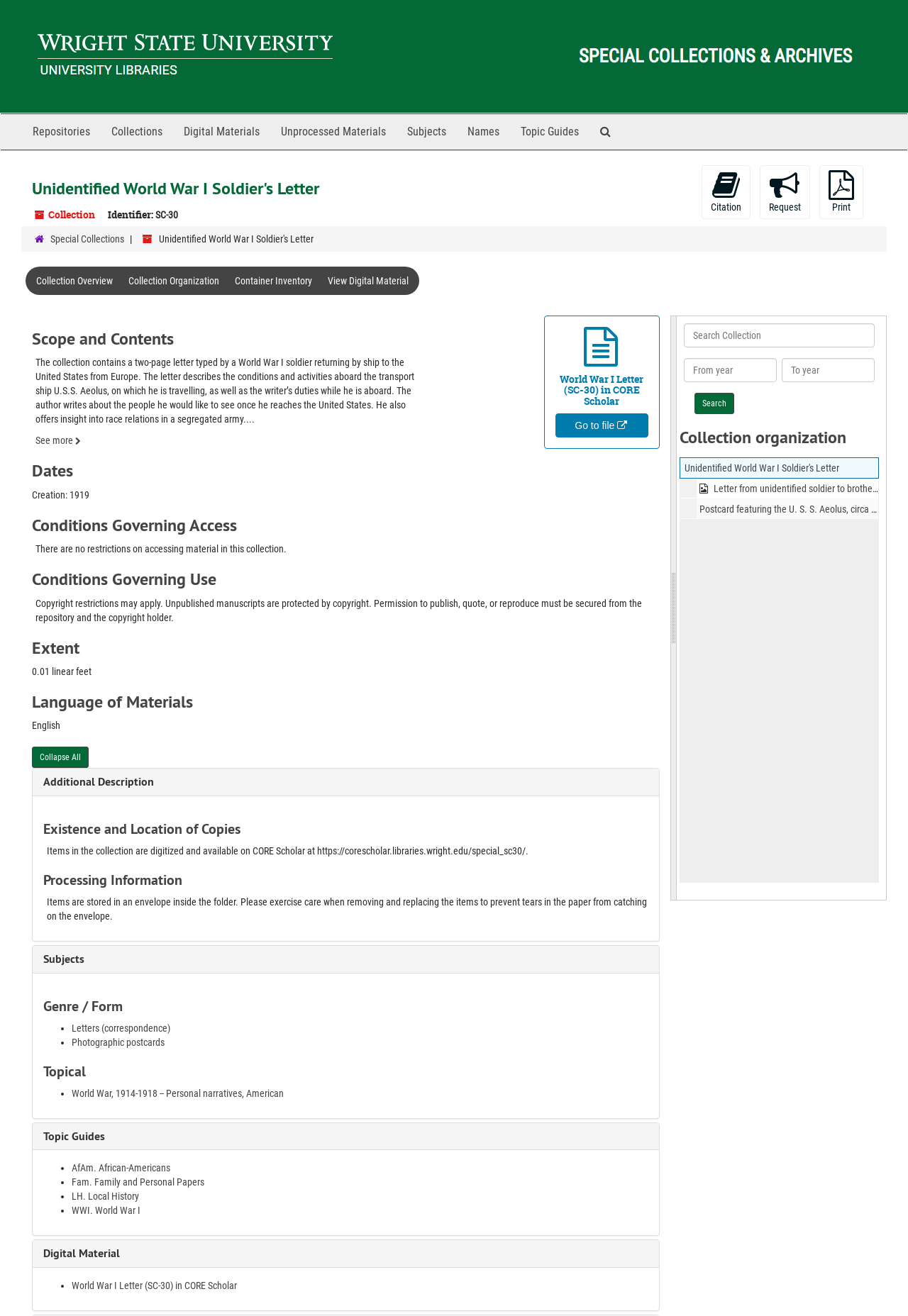Could you highlight the region that needs to be clicked to execute the instruction: "Click on the 'Repositories' link"?

[0.024, 0.087, 0.111, 0.114]